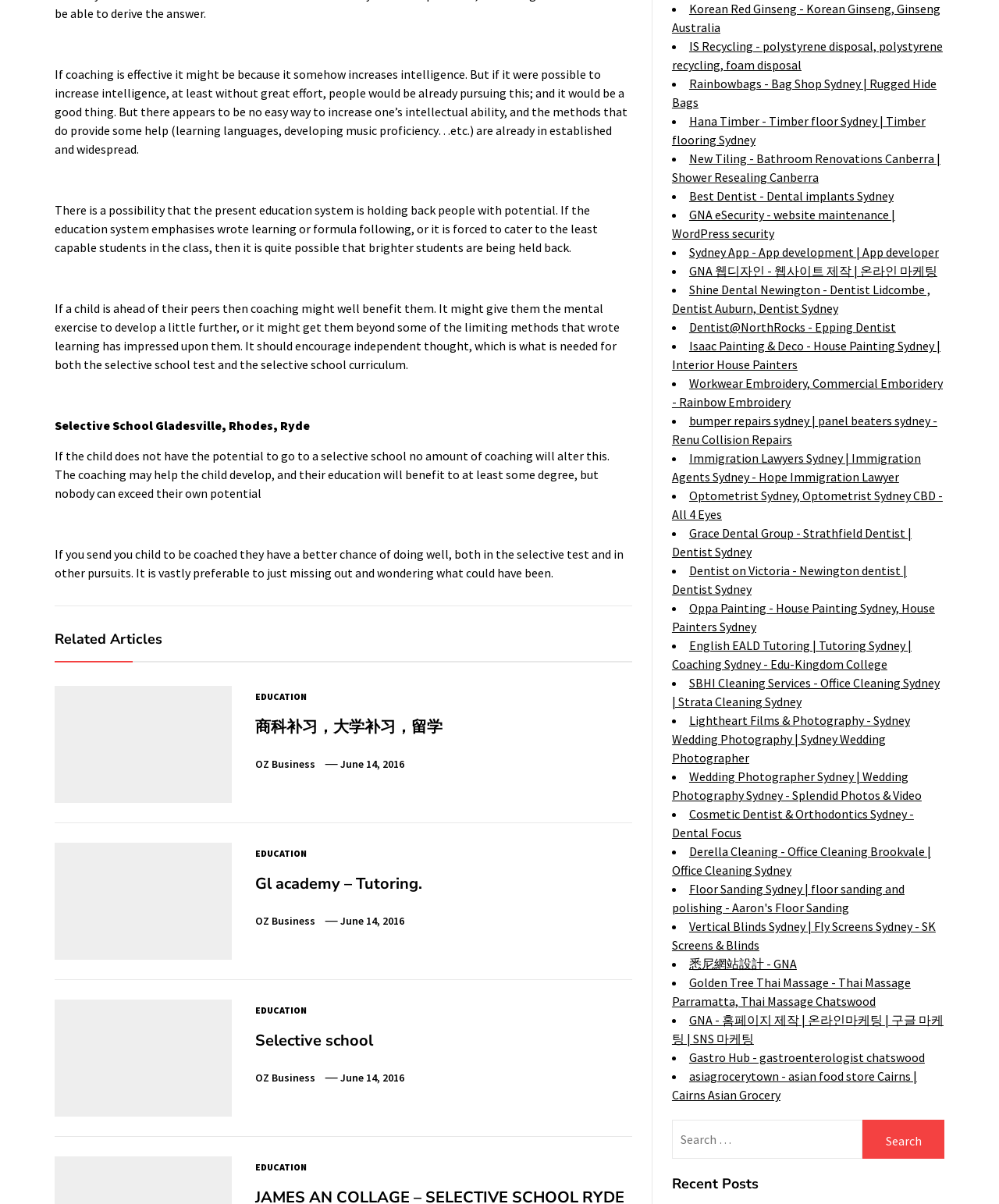Determine the bounding box coordinates in the format (top-left x, top-left y, bottom-right x, bottom-right y). Ensure all values are floating point numbers between 0 and 1. Identify the bounding box of the UI element described by: Education

[0.255, 0.964, 0.307, 0.976]